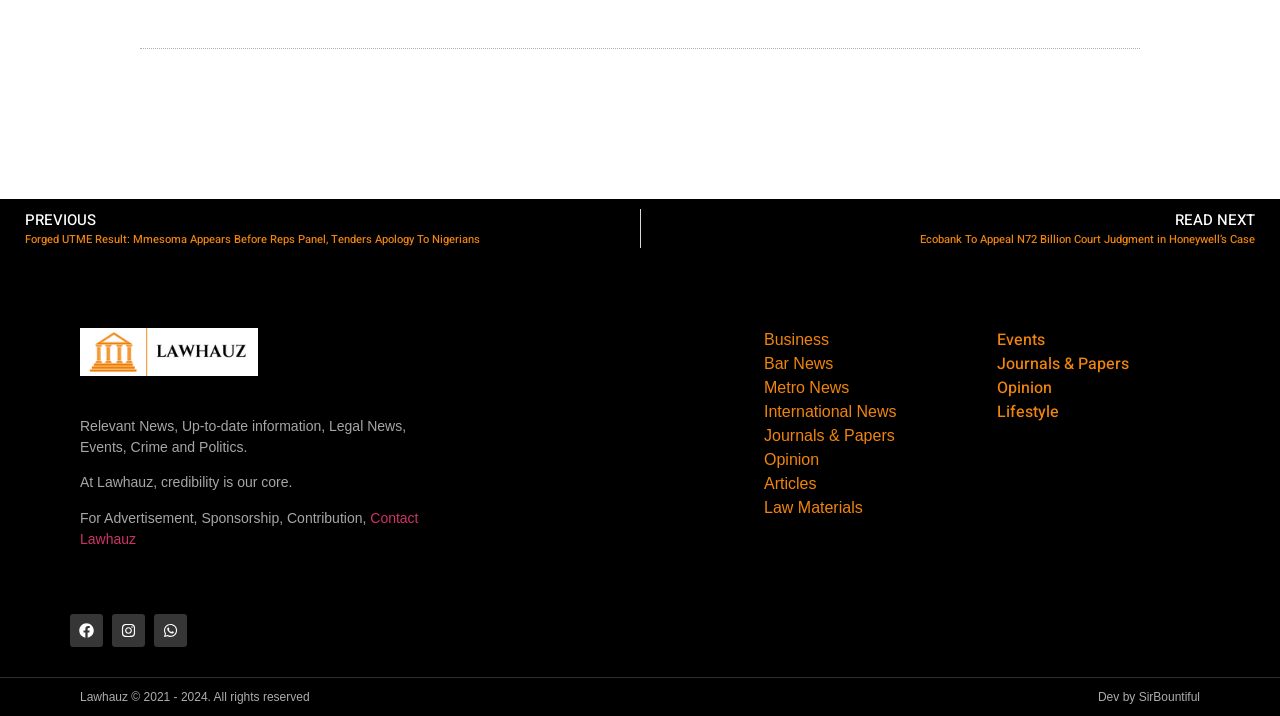Please identify the coordinates of the bounding box that should be clicked to fulfill this instruction: "Explore Business news".

[0.597, 0.459, 0.759, 0.492]